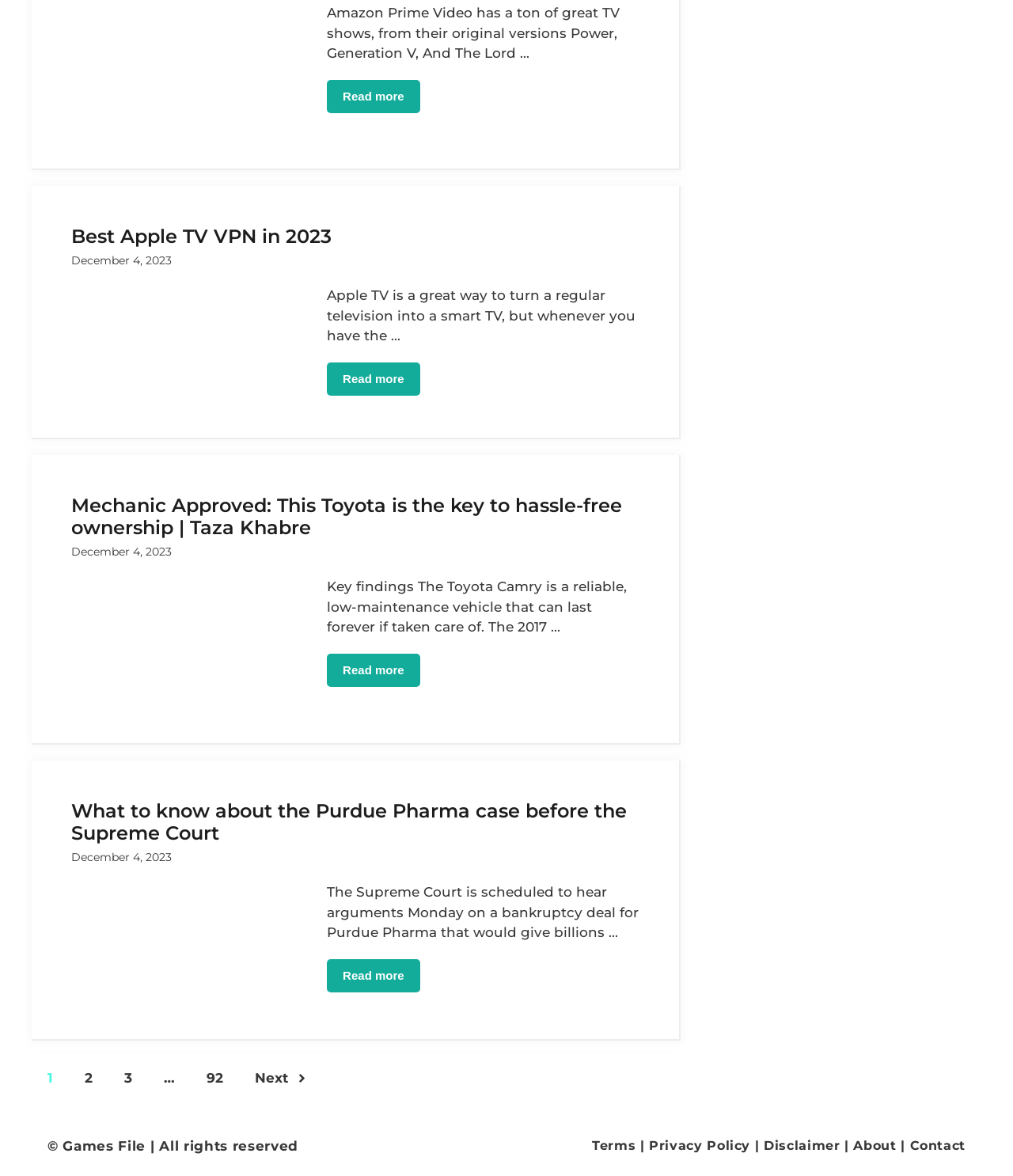Identify the bounding box for the UI element that is described as follows: "Read more".

[0.323, 0.556, 0.415, 0.584]